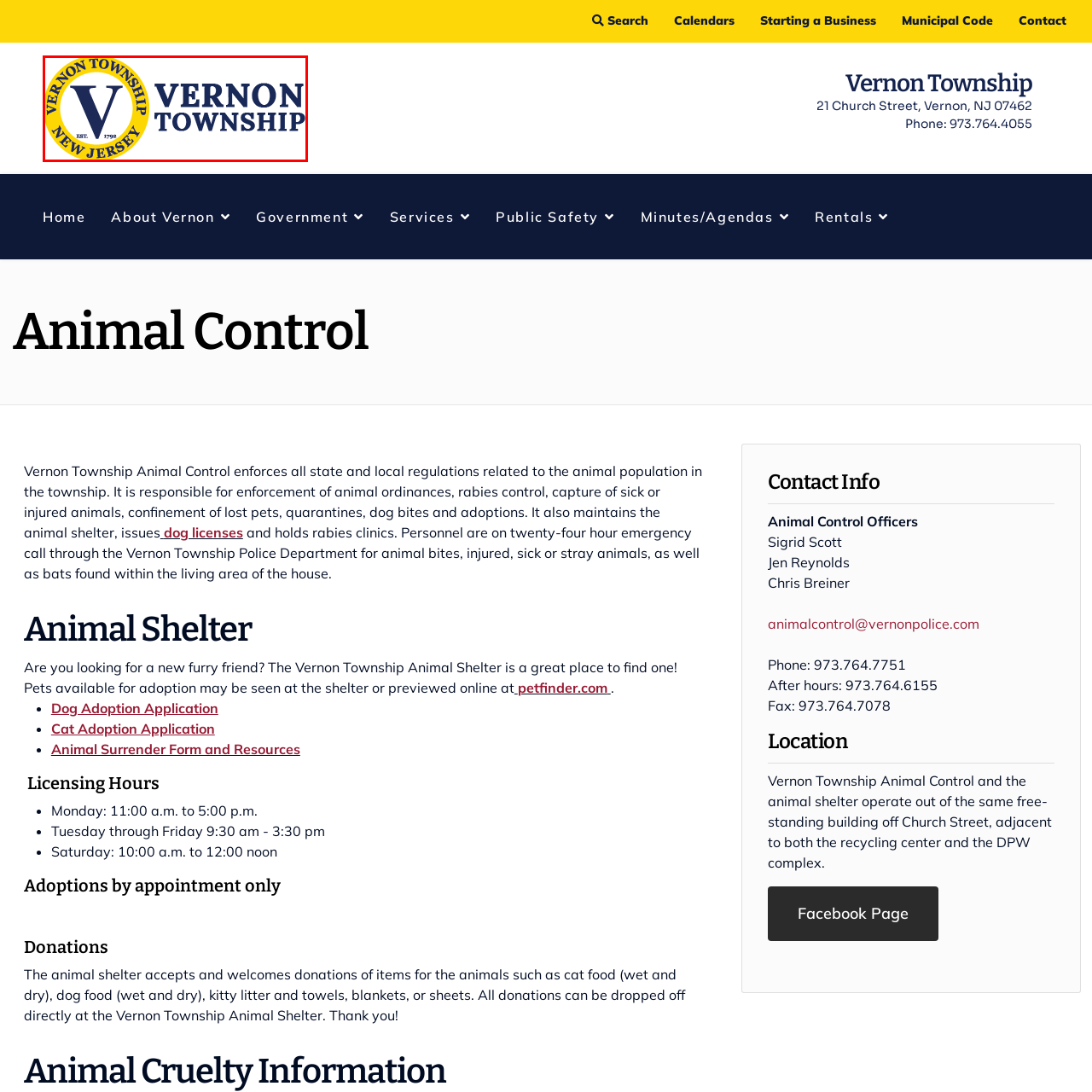Detail the features and elements seen in the red-circled portion of the image.

The image features the official logo of Vernon Township, New Jersey. It prominently displays a stylized letter "V" in the center, set against a circular yellow background. Surrounding the "V," the words "VERNON TOWNSHIP" are emblazoned in bold, navy blue letters, while "NEW JERSEY" is subtly included below the circular emblem. The logo also features the establishment year, "EST. 1798," positioned at the bottom of the circle, highlighting the township’s long history. This logo embodies the identity and heritage of Vernon Township, serving as a recognizable symbol for its residents and visitors.